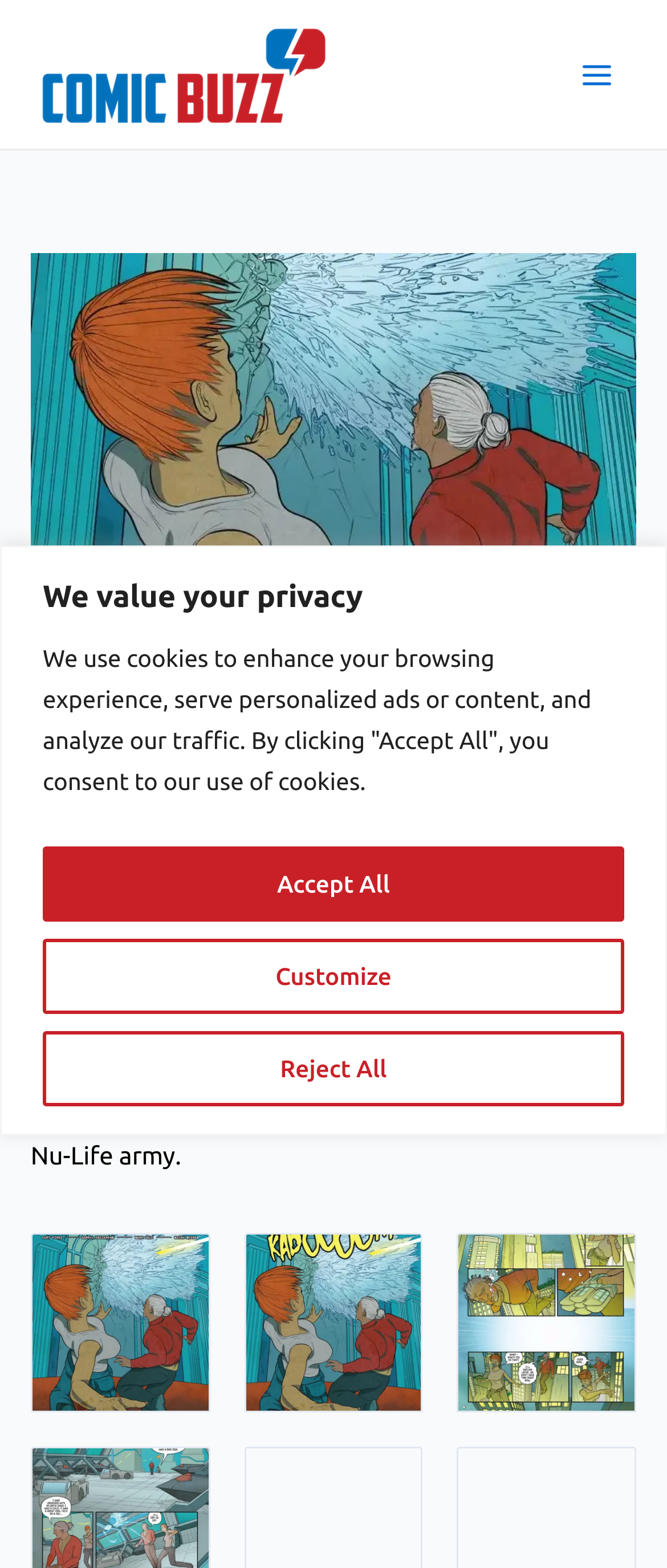Identify the bounding box coordinates of the region that needs to be clicked to carry out this instruction: "View the Simulation Theory #4 Preview image". Provide these coordinates as four float numbers ranging from 0 to 1, i.e., [left, top, right, bottom].

[0.046, 0.162, 0.954, 0.437]